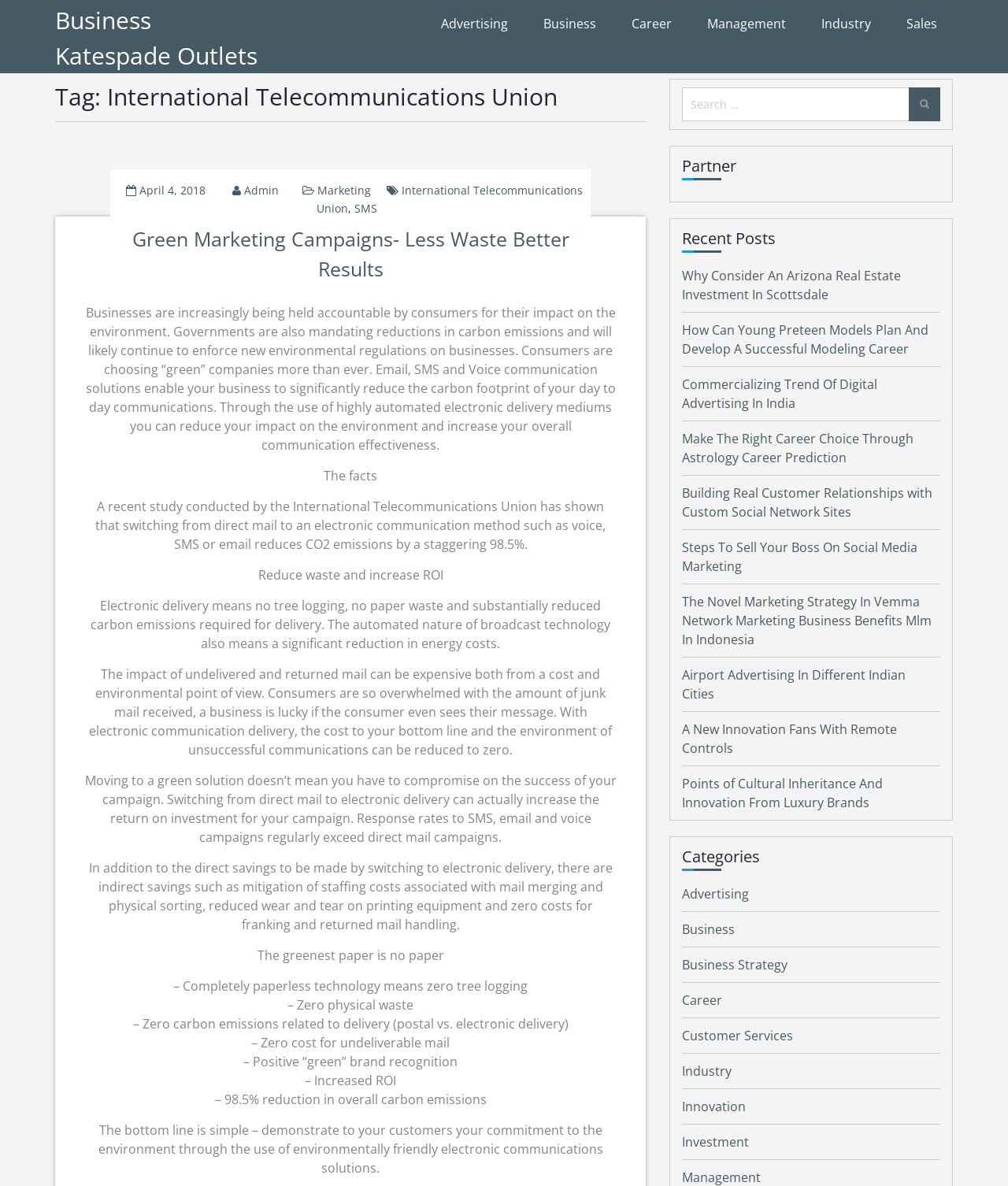Please specify the bounding box coordinates of the clickable region to carry out the following instruction: "Read the 'Green Marketing Campaigns- Less Waste Better Results' article". The coordinates should be four float numbers between 0 and 1, in the format [left, top, right, bottom].

[0.109, 0.189, 0.586, 0.239]